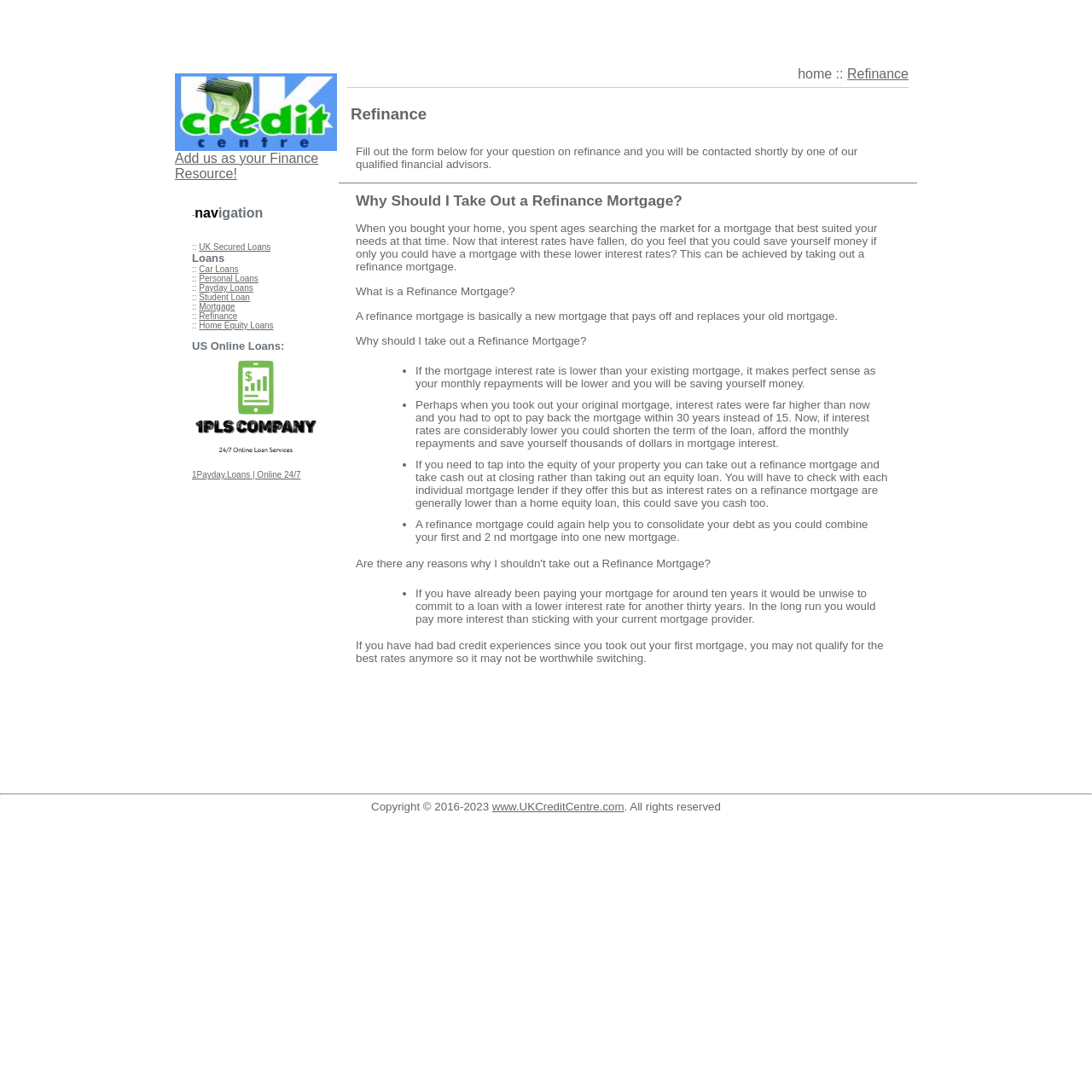Highlight the bounding box coordinates of the element you need to click to perform the following instruction: "click on the 'UK Secured Loans' link."

[0.182, 0.222, 0.248, 0.23]